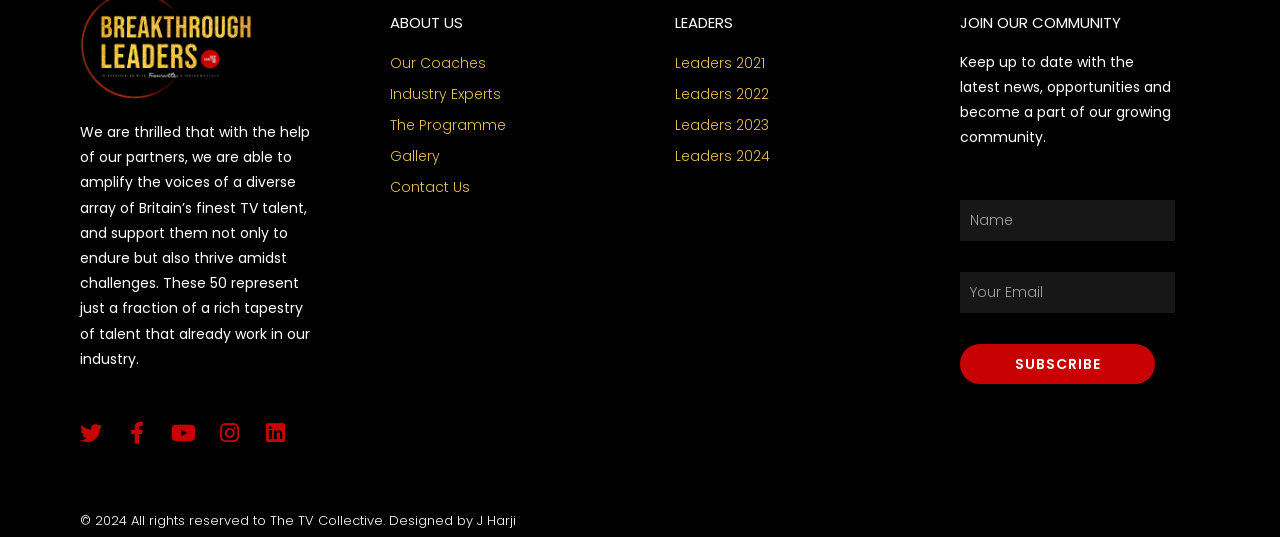Determine the bounding box coordinates for the area that needs to be clicked to fulfill this task: "Click on About Us". The coordinates must be given as four float numbers between 0 and 1, i.e., [left, top, right, bottom].

[0.305, 0.027, 0.473, 0.055]